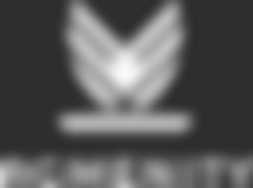Please give a concise answer to this question using a single word or phrase: 
What is the name of the organization represented by the logo?

Agmenity